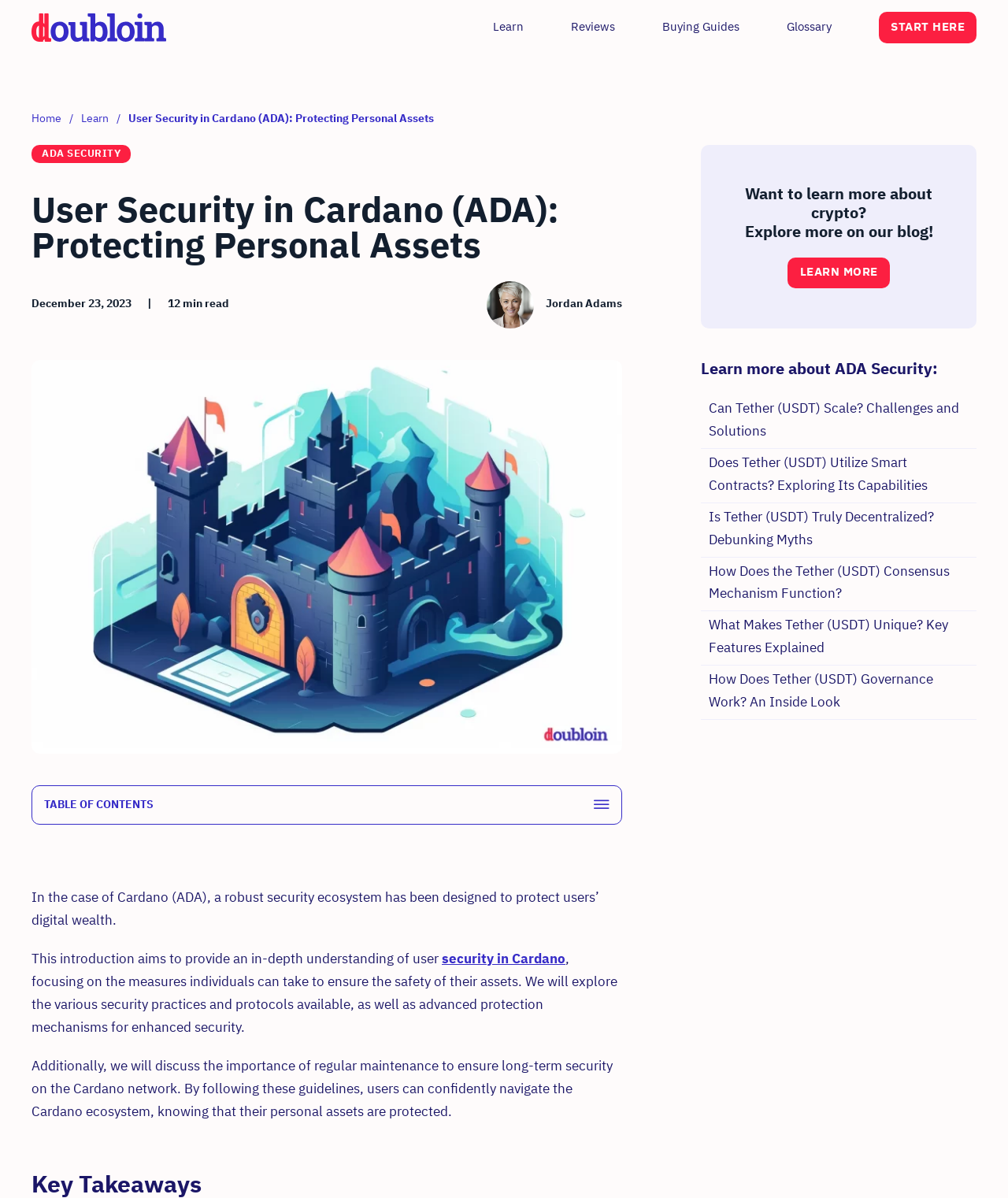What is the estimated reading time of this article?
Using the visual information, reply with a single word or short phrase.

12 min